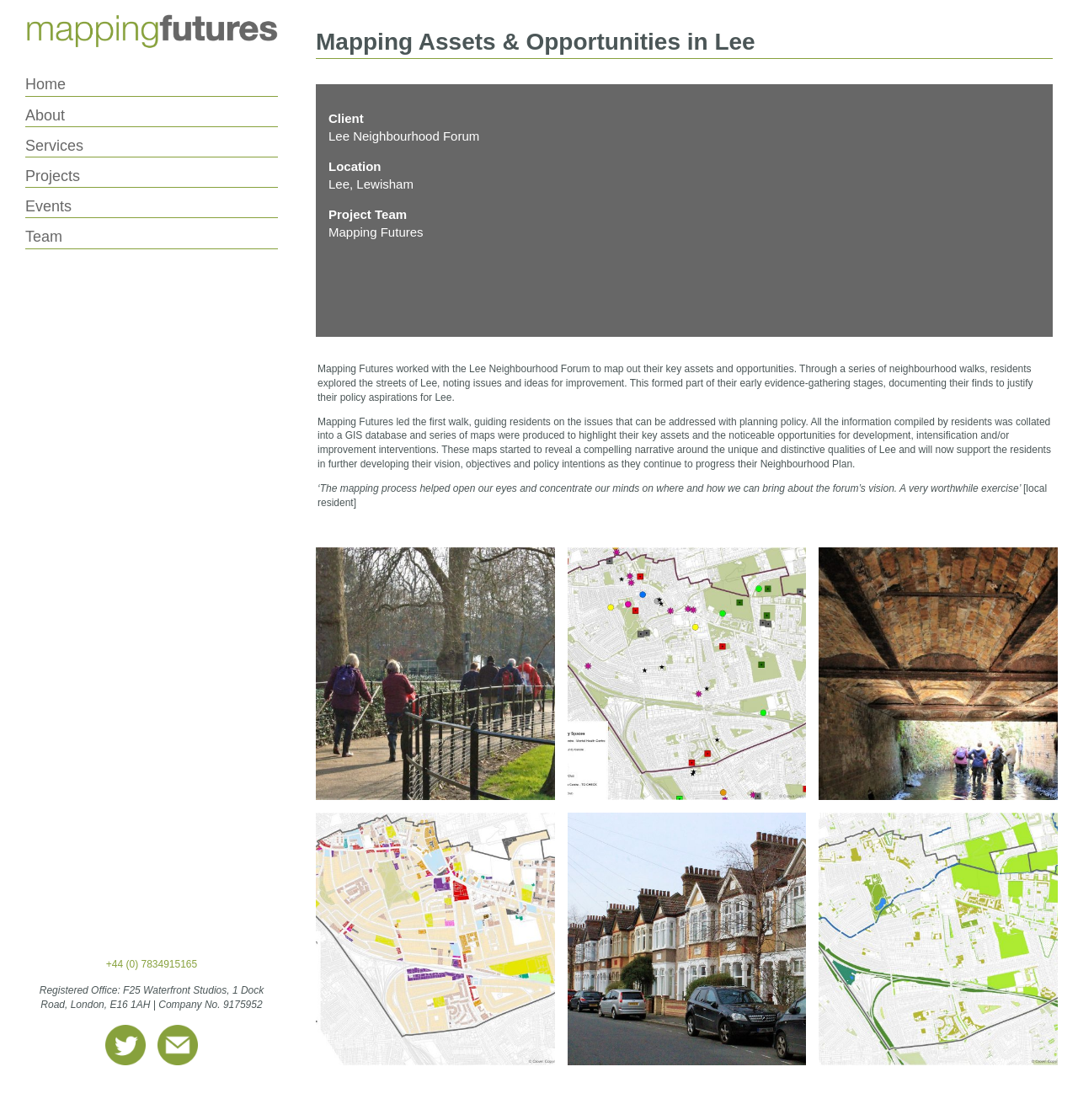Point out the bounding box coordinates of the section to click in order to follow this instruction: "Click the 'Projects' link".

[0.023, 0.15, 0.074, 0.165]